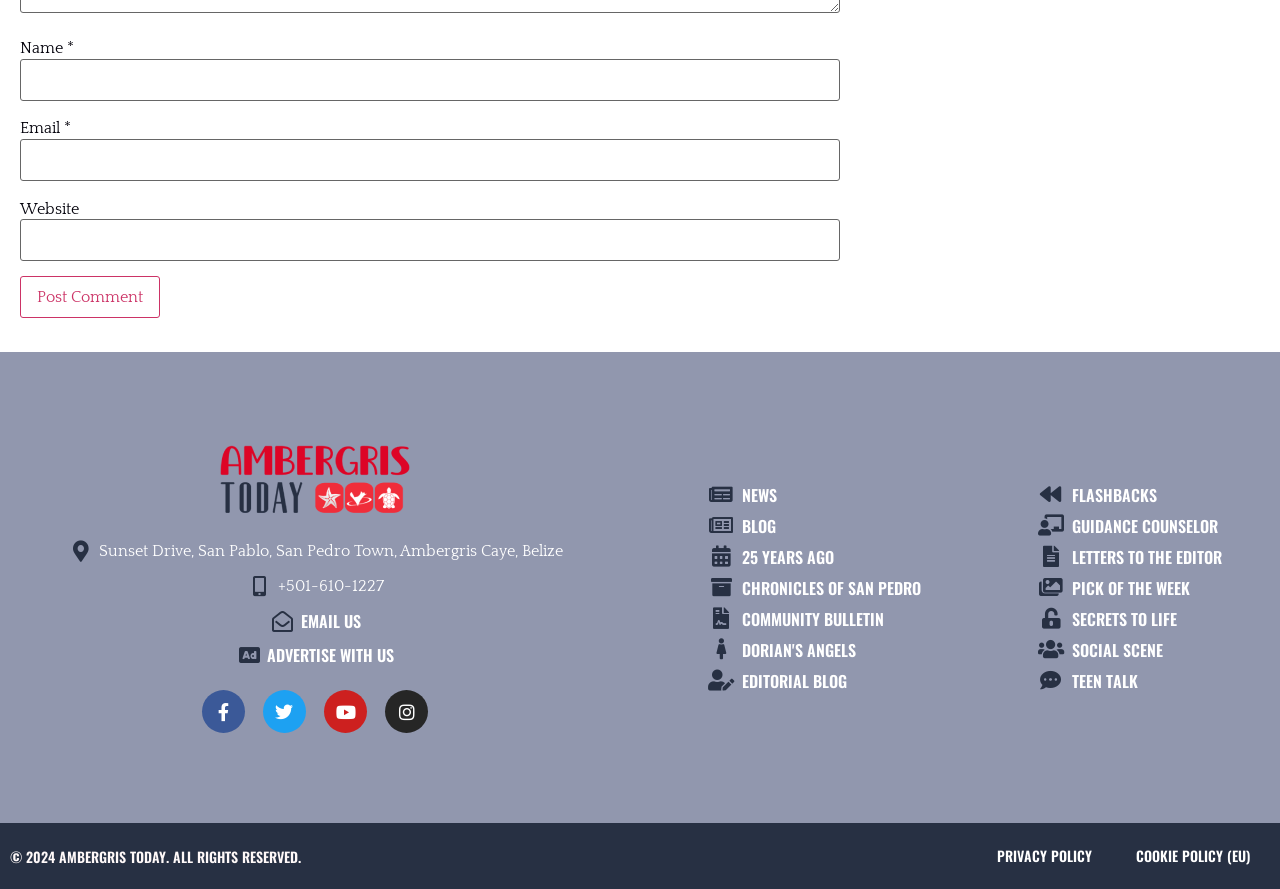Please provide the bounding box coordinates for the element that needs to be clicked to perform the instruction: "Click the Post Comment button". The coordinates must consist of four float numbers between 0 and 1, formatted as [left, top, right, bottom].

[0.016, 0.31, 0.125, 0.357]